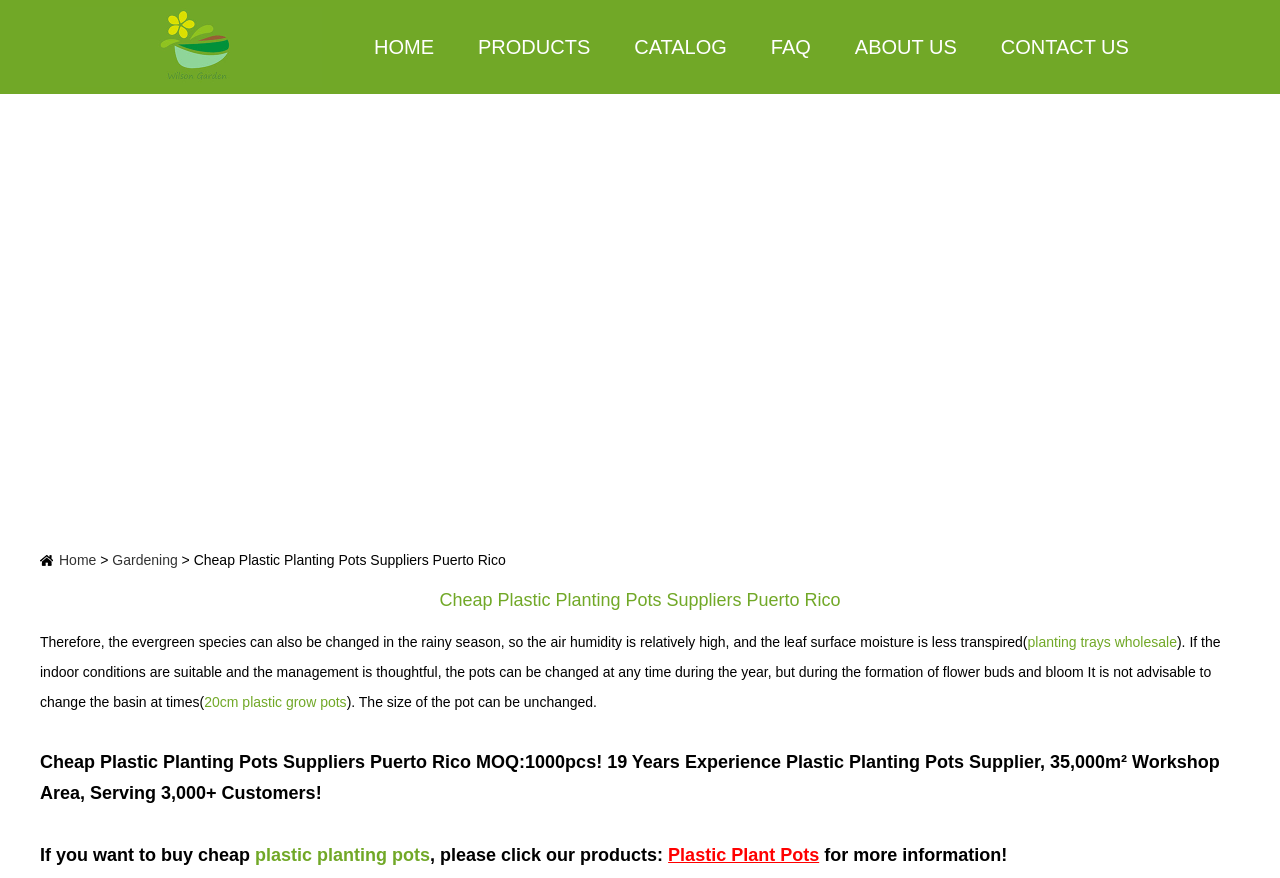How many customers has the company served?
Please provide a comprehensive answer based on the details in the screenshot.

The company has served more than 3,000 customers, which is mentioned in the description of the webpage, indicating the company's experience and reputation in the industry.